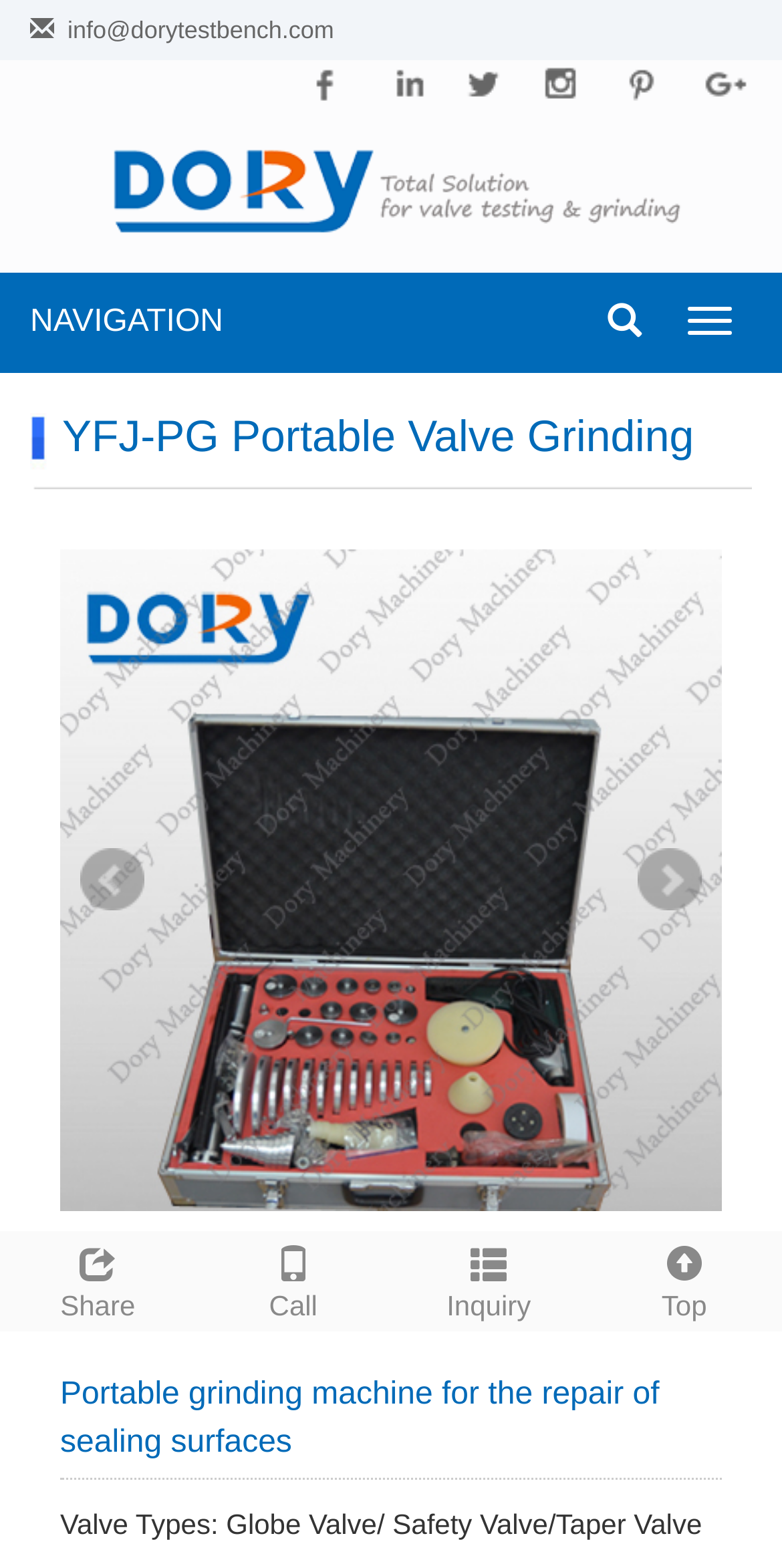Please determine the bounding box coordinates of the section I need to click to accomplish this instruction: "Navigate to the NAVIGATION page".

[0.0, 0.174, 0.324, 0.238]